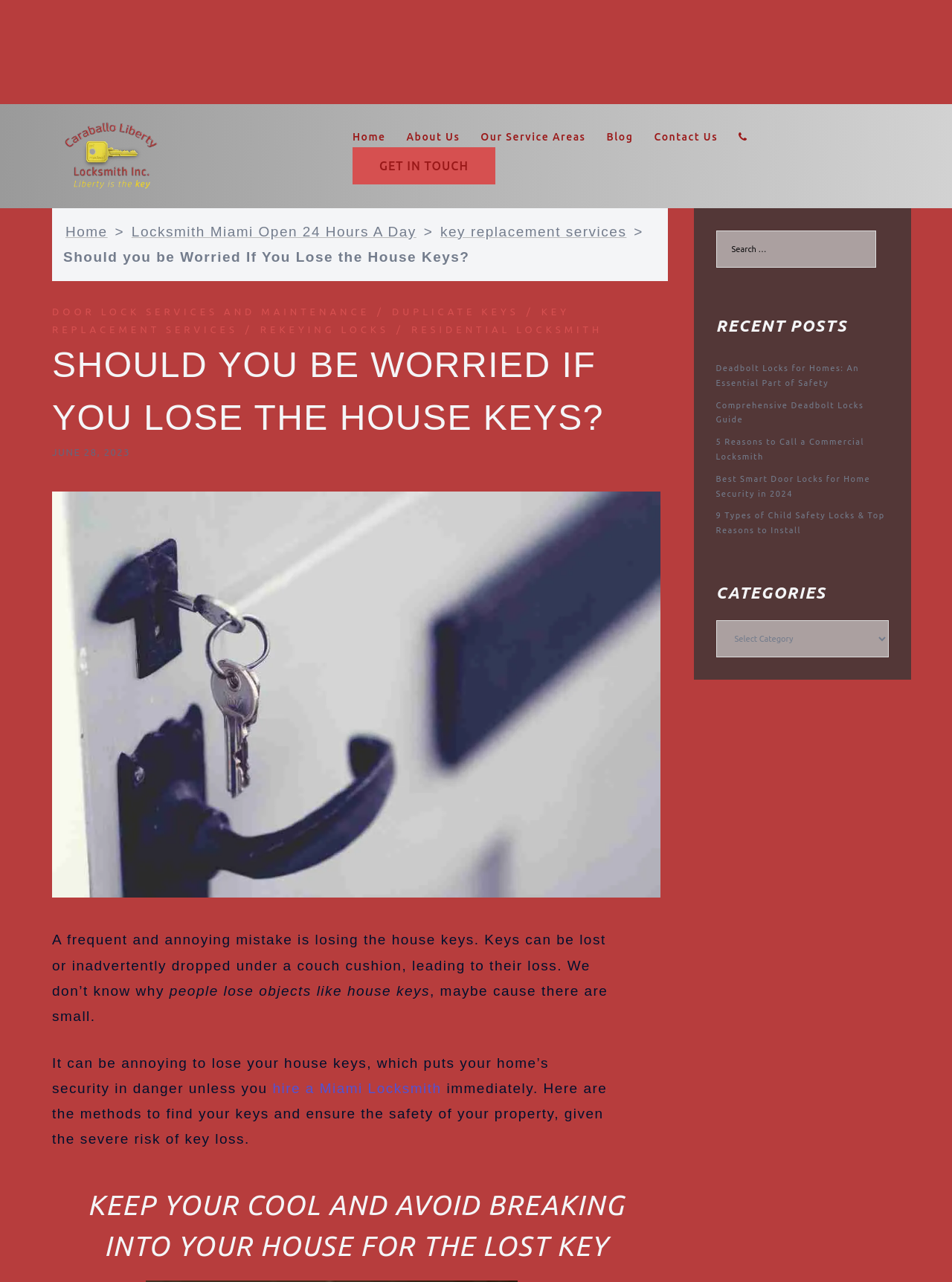Can you provide the bounding box coordinates for the element that should be clicked to implement the instruction: "Learn about key replacement services"?

[0.463, 0.175, 0.658, 0.187]